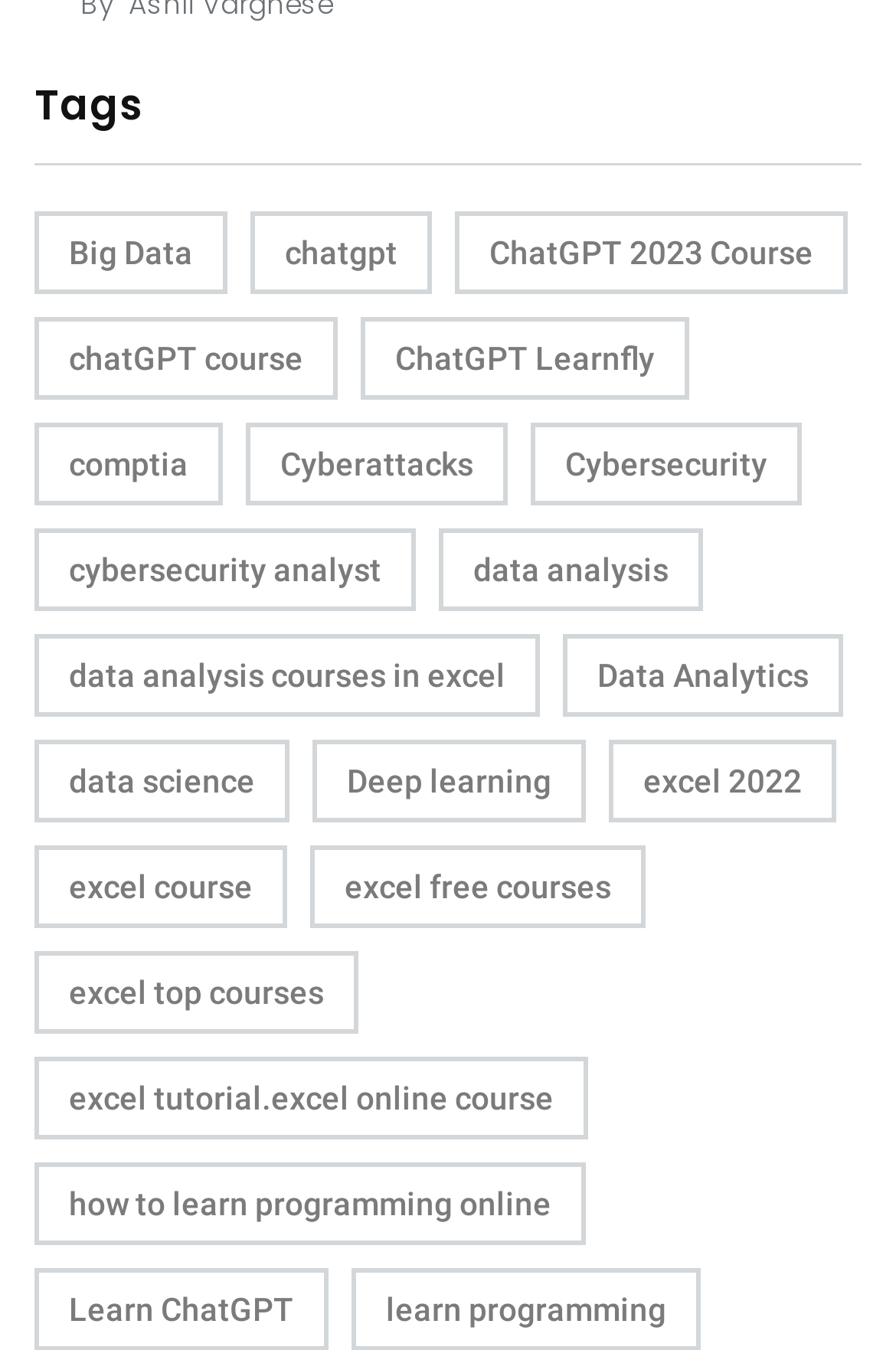Extract the bounding box coordinates for the described element: "excel tutorial.excel online course". The coordinates should be represented as four float numbers between 0 and 1: [left, top, right, bottom].

[0.038, 0.783, 0.656, 0.844]